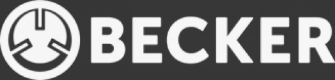Elaborate on the details you observe in the image.

The image features the logo of Becker UK, prominently displayed against a dark background. The logo showcases a circular design with a stylized letter "B" at its center, flanked by two curved lines that suggest movement or connection. Below the emblem, the name "BECKER" is presented in bold, sans-serif typography, emphasizing the brand's identity. This logo is designed to convey a sense of reliability and professionalism, aligning with Becker UK's reputation in the industry. The overall aesthetic reflects a modern and clean design, suitable for use in various corporate and promotional contexts.